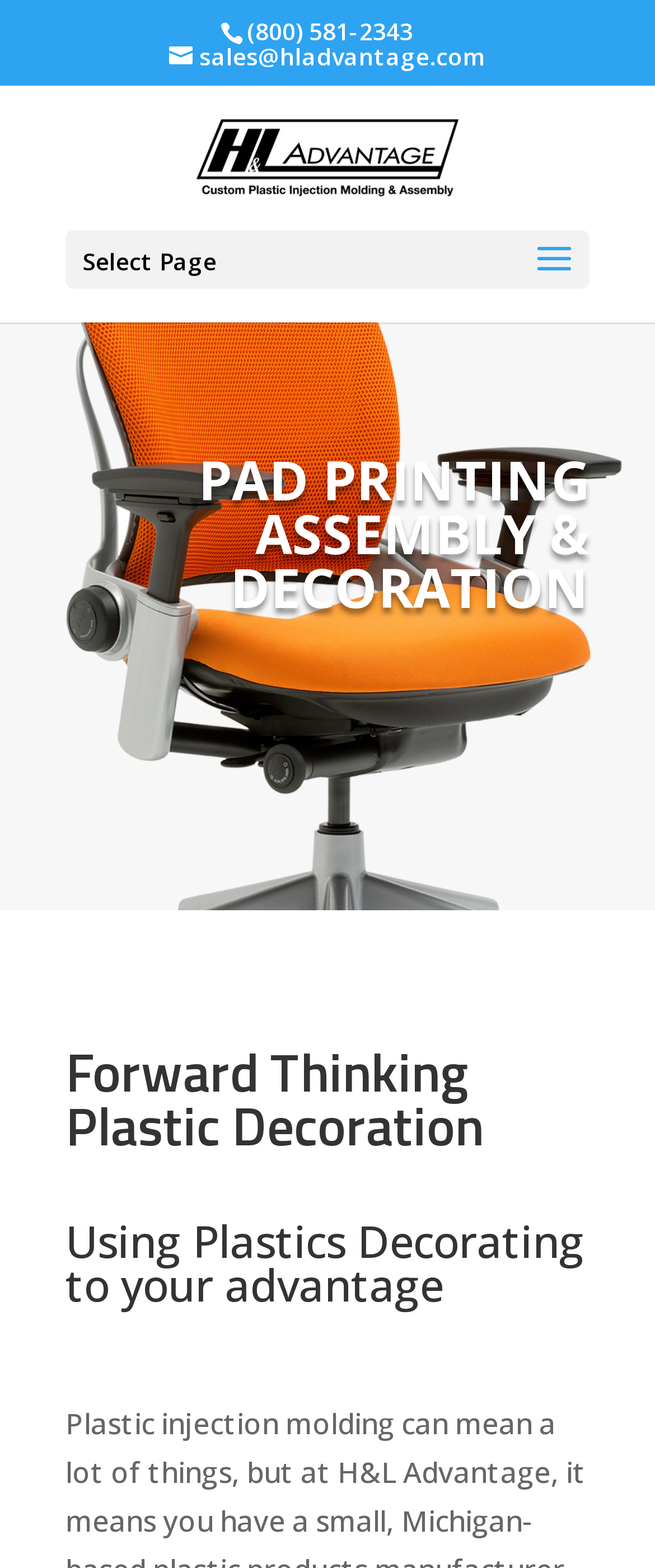Please reply to the following question with a single word or a short phrase:
What is the email address of H&L Advantage?

sales@hladvantage.com